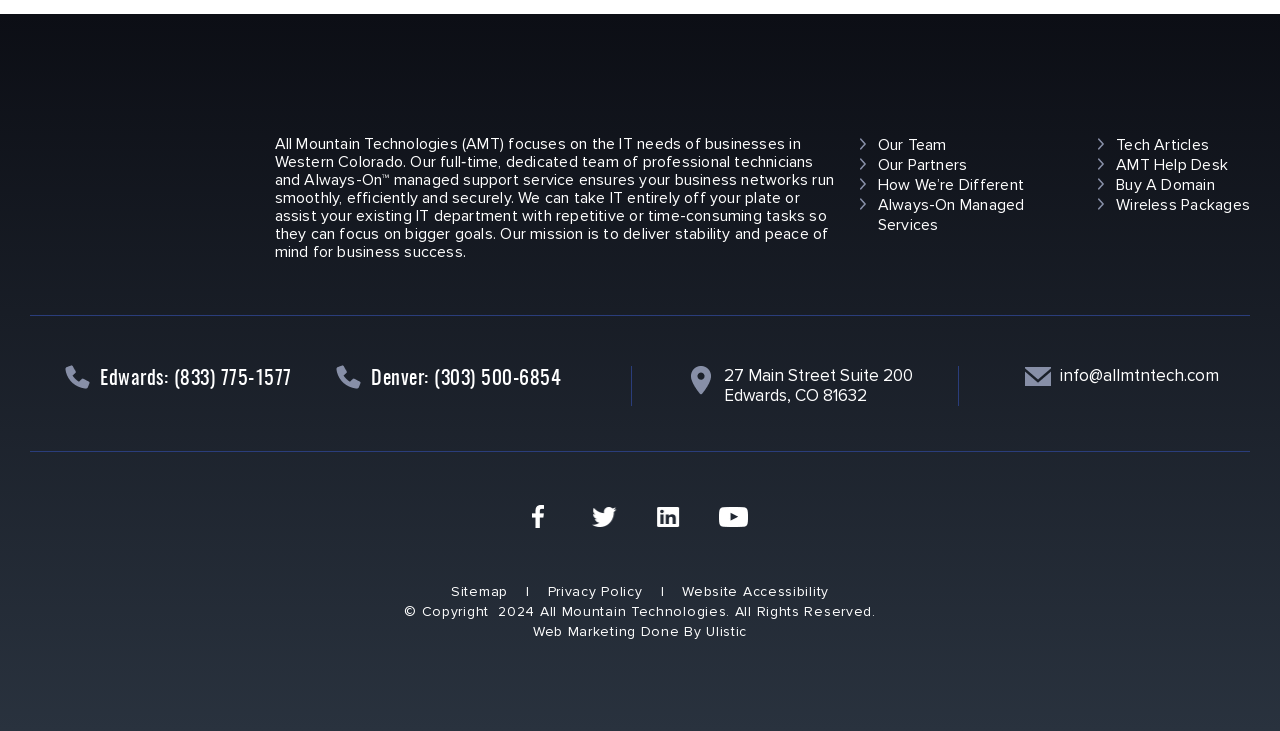What is the address of the Edwards office? Based on the image, give a response in one word or a short phrase.

27 Main Street Suite 200, Edwards, CO 81632